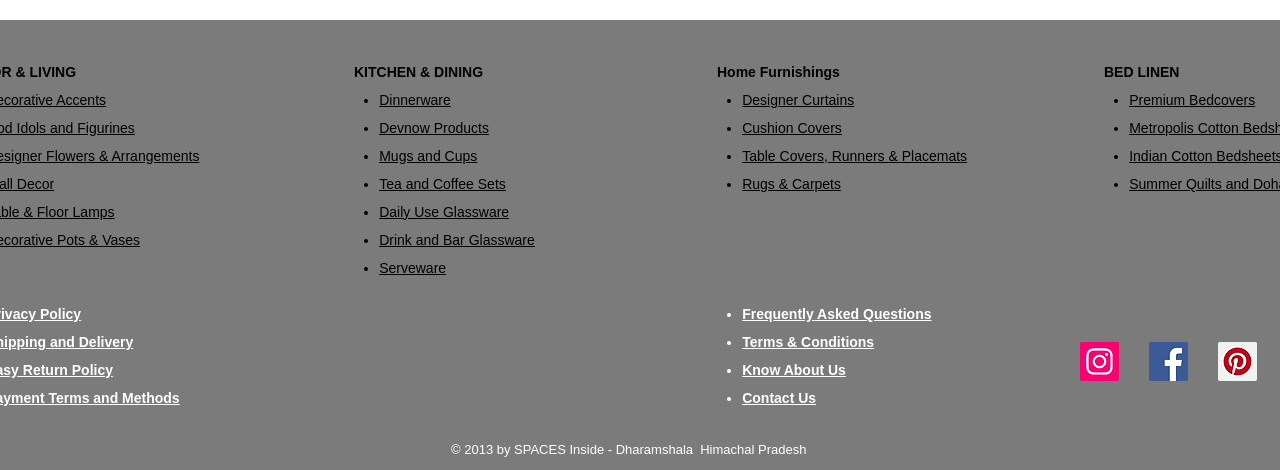Find the bounding box coordinates of the area to click in order to follow the instruction: "View Designer Curtains".

[0.58, 0.195, 0.667, 0.229]